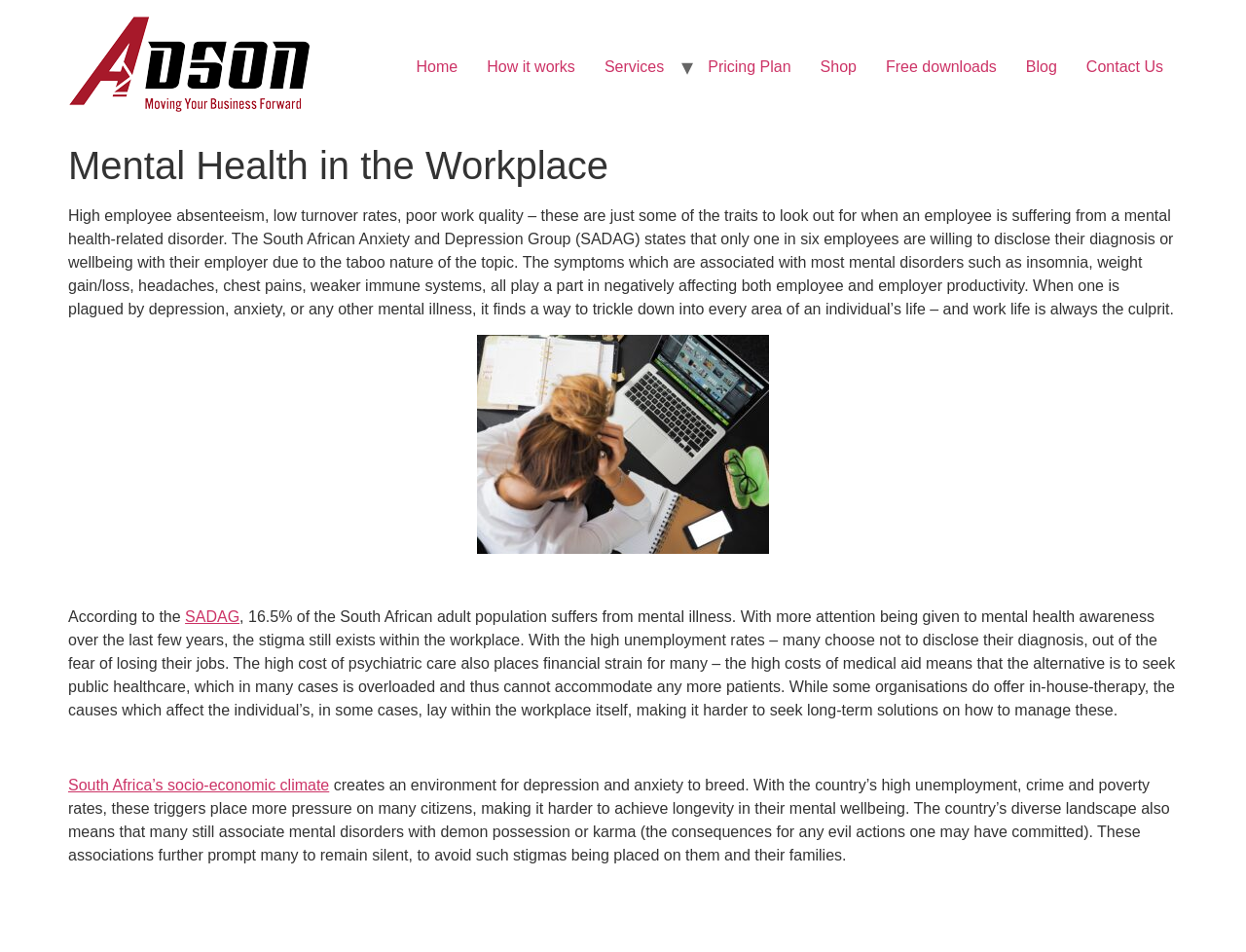Find and indicate the bounding box coordinates of the region you should select to follow the given instruction: "Read the article about mental health in the workplace".

[0.055, 0.218, 0.942, 0.333]